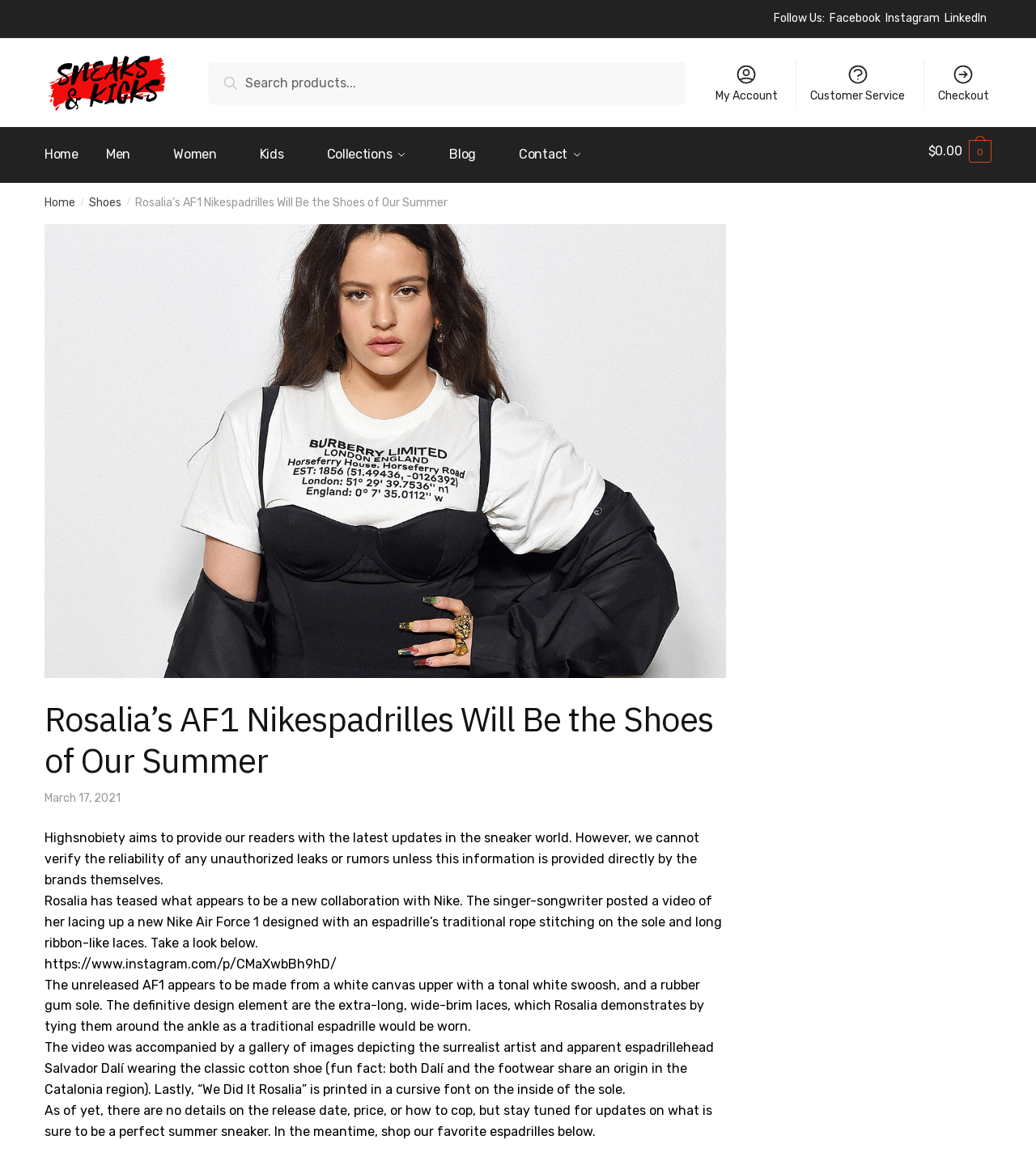What is the name of the singer-songwriter in the article?
Based on the image, please offer an in-depth response to the question.

I found the answer by reading the article and identifying the singer-songwriter mentioned in the text, which is Rosalia.